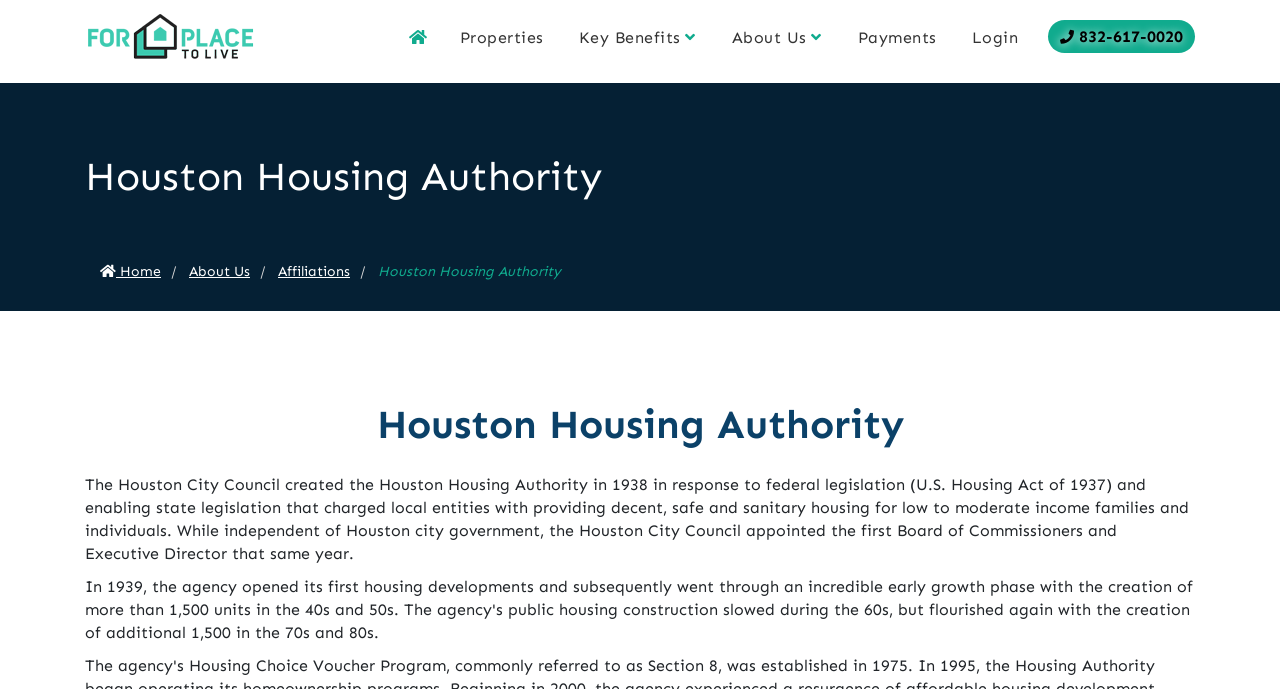Using the provided element description, identify the bounding box coordinates as (top-left x, top-left y, bottom-right x, bottom-right y). Ensure all values are between 0 and 1. Description: Login

[0.751, 0.023, 0.803, 0.086]